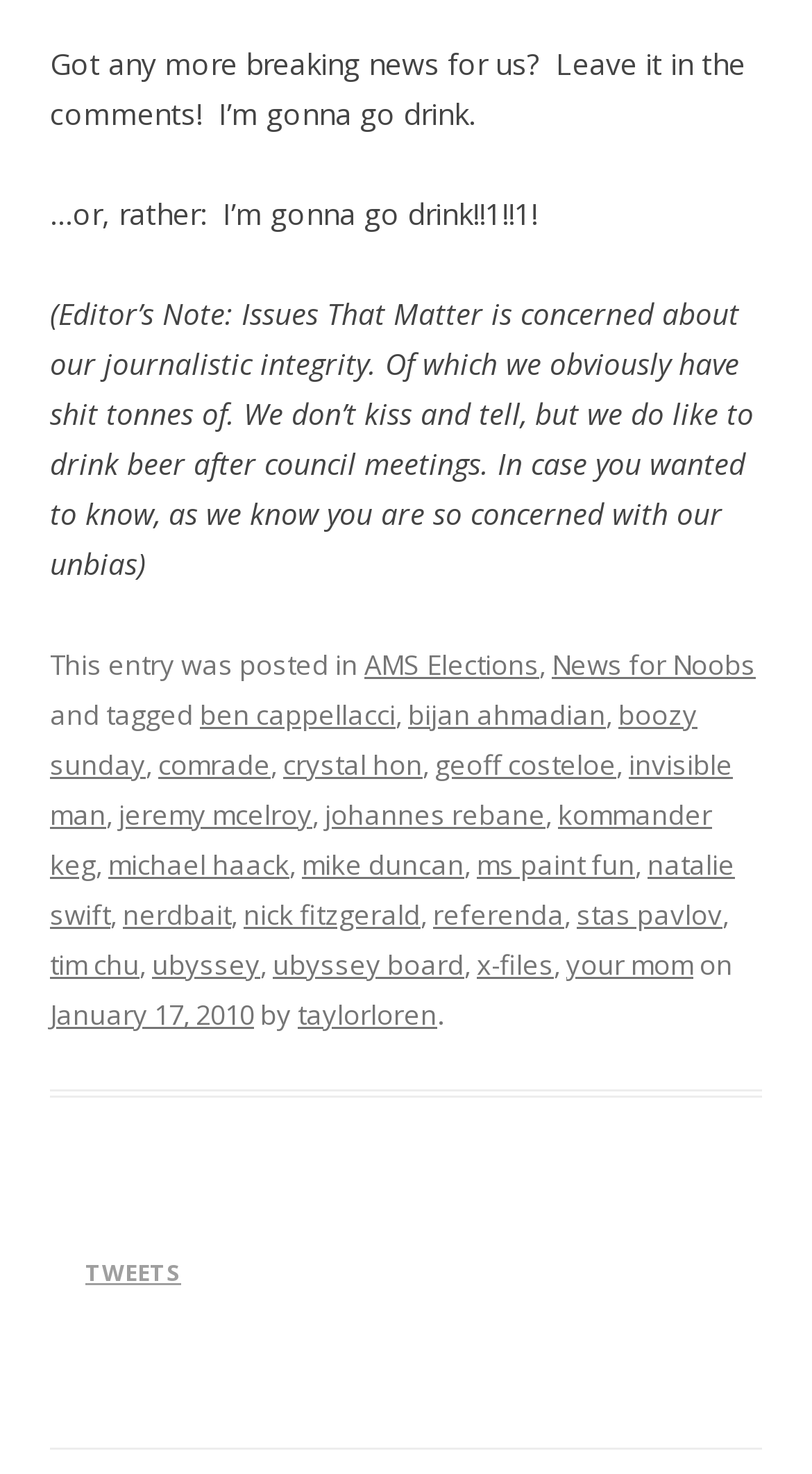What is the meaning of the 'RSS TWEETS' heading?
Please give a detailed answer to the question using the information shown in the image.

The 'RSS TWEETS' heading likely indicates that the links below are related to RSS feeds and Twitter, allowing users to subscribe to the website's RSS feed or follow the website's Twitter account.